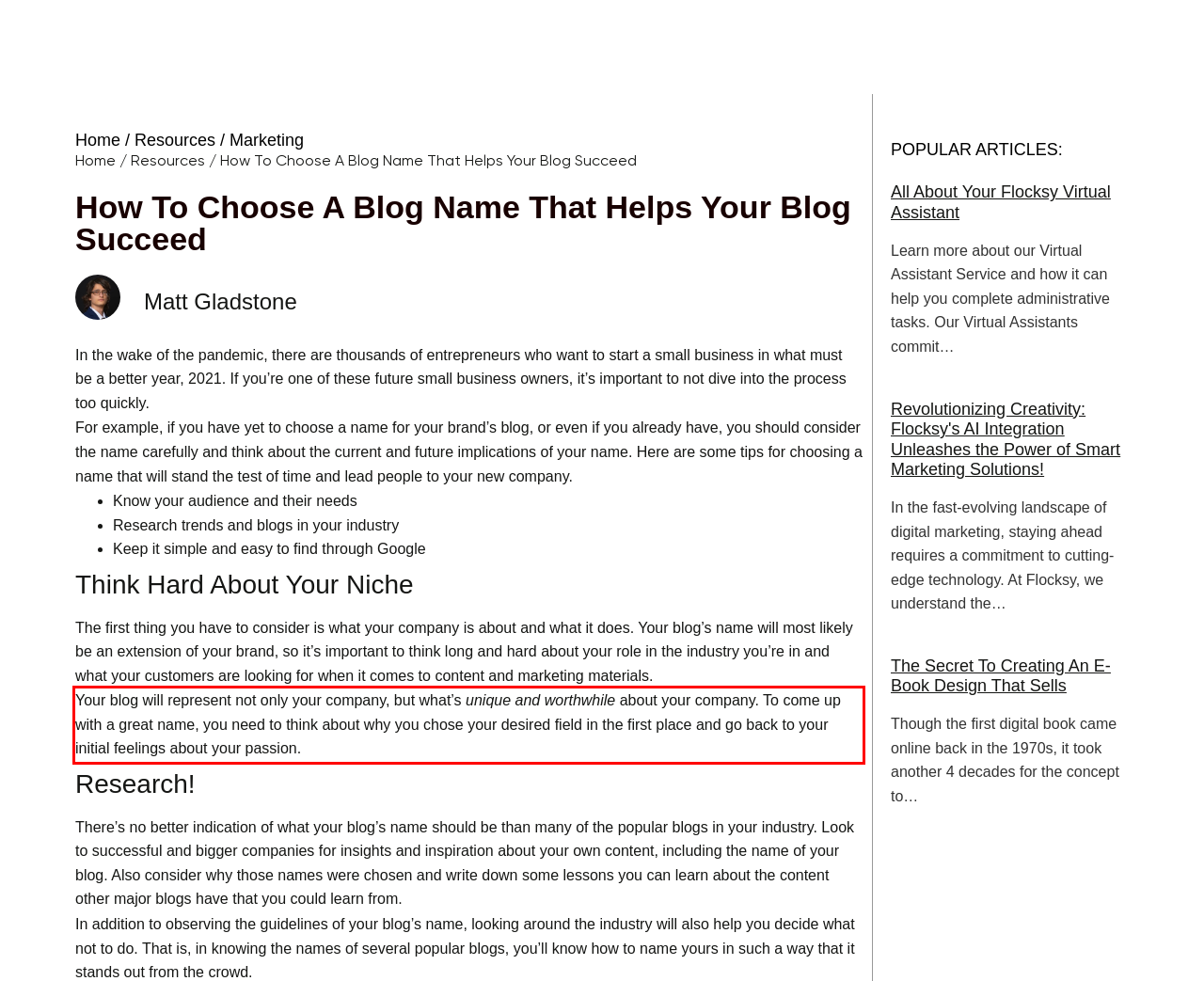Using the provided webpage screenshot, identify and read the text within the red rectangle bounding box.

Your blog will represent not only your company, but what’s unique and worthwhile about your company. To come up with a great name, you need to think about why you chose your desired field in the first place and go back to your initial feelings about your passion.